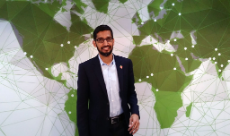What is the ambiance of the backdrop?
Answer with a single word or phrase by referring to the visual content.

Modern and digital